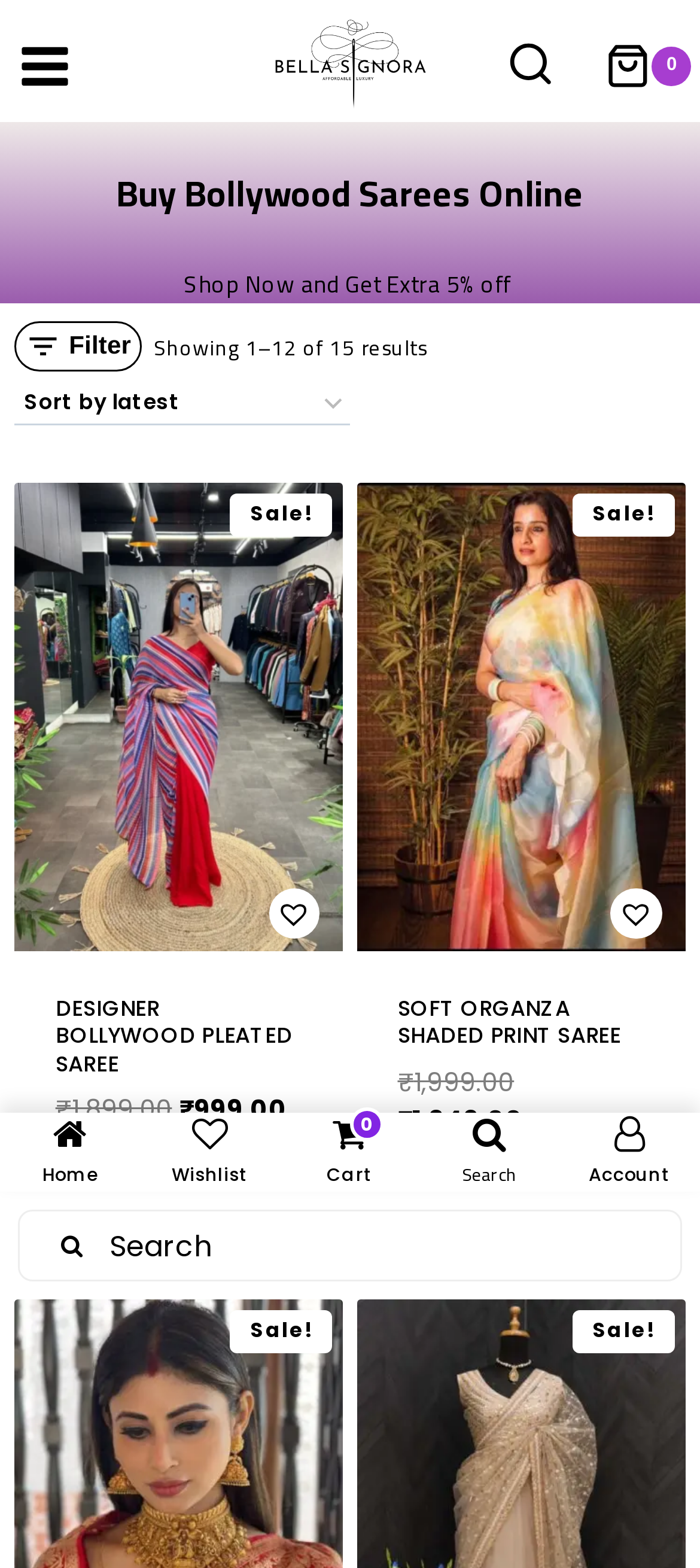Generate a thorough description of the webpage.

The webpage is an online shopping platform, specifically for Bollywood sarees, with a prominent logo of "Bella Signora" at the top center. To the left of the logo, there is a menu button with a toggle icon, and to the right, there is a search form button and a shopping cart button with a count of 0 items. 

Below the top navigation bar, there is a promotional message "Shop Now and Get Extra 5% off" followed by a filter panel with a button to open it. The filter panel has a dropdown menu to sort the products by order. 

The main content area displays a list of 12 products out of 15 results, each with an image, a title, and an "Add to cart" button. The products are arranged in two columns, with the first product being a "Designer Bollywood Pleated Saree" and the second product being a "Soft Organza Shaded Print Saree". 

At the bottom of the page, there is a navigation menu with links to "Home", "Wishlist", "Cart", "Search", and "Account". There is also a search bar and a "Scroll to top" button at the bottom right corner.